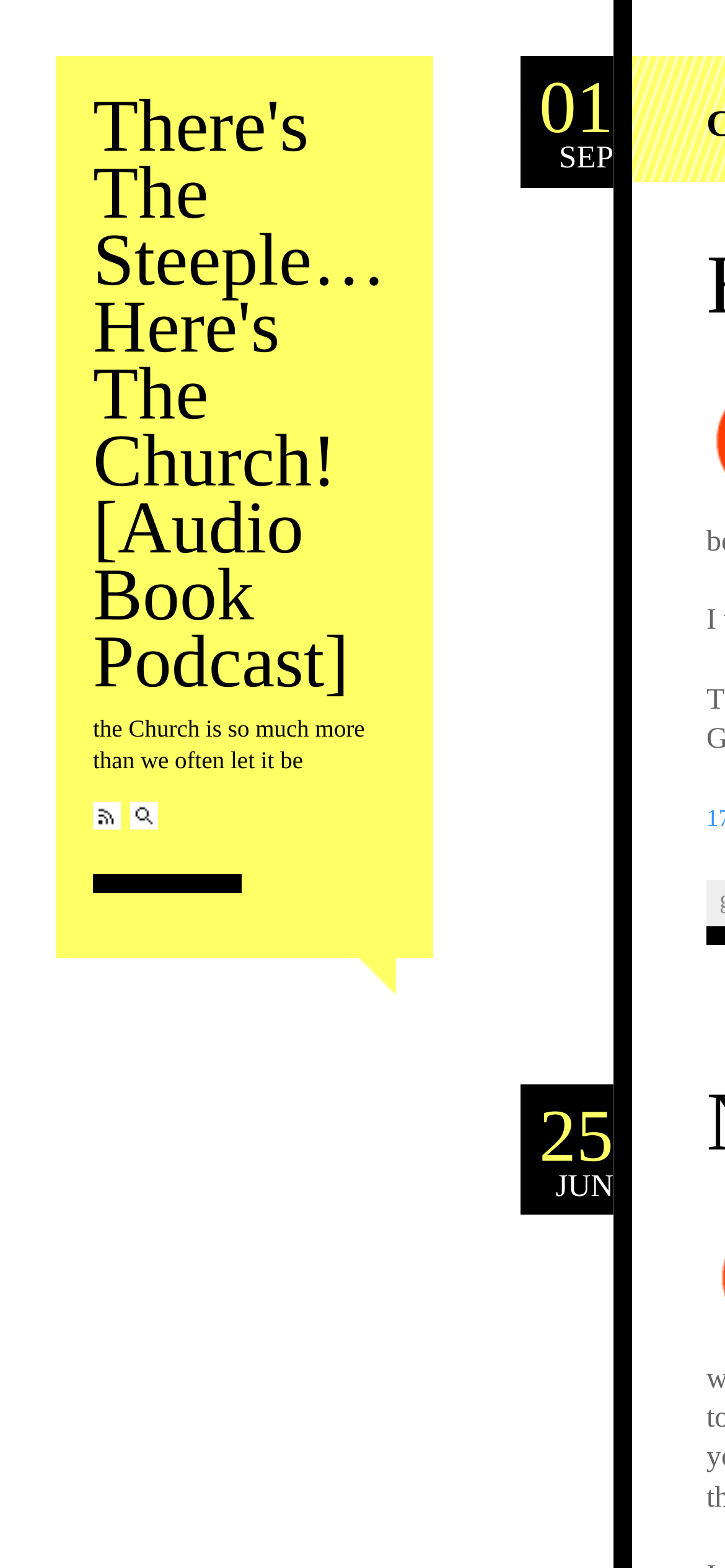Please provide the bounding box coordinates for the UI element as described: "RSS Feed". The coordinates must be four floats between 0 and 1, represented as [left, top, right, bottom].

[0.128, 0.511, 0.167, 0.529]